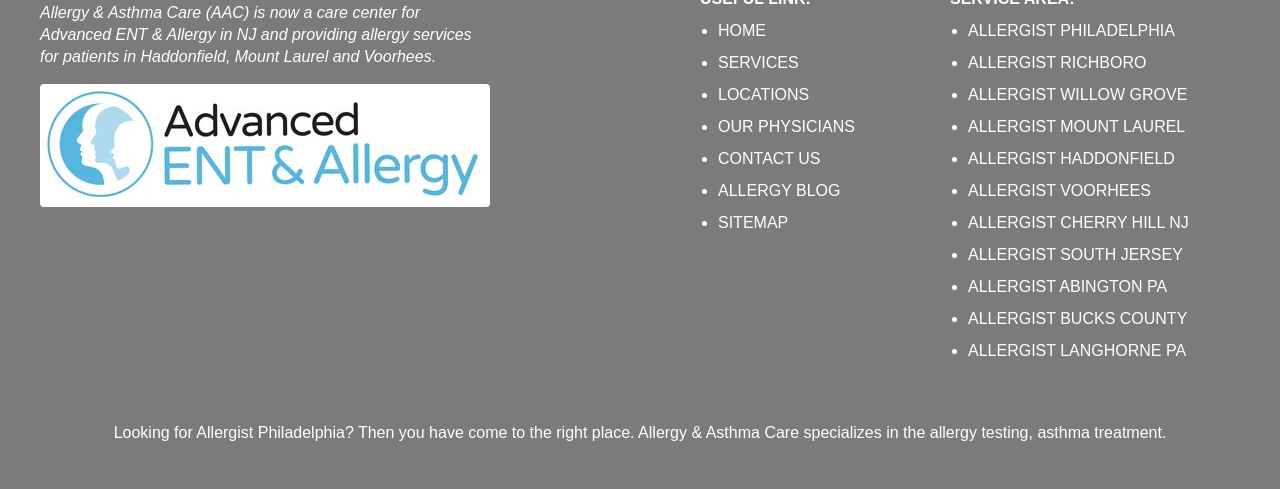Based on the element description Allergist Cherry Hill NJ, identify the bounding box of the UI element in the given webpage screenshot. The coordinates should be in the format (top-left x, top-left y, bottom-right x, bottom-right y) and must be between 0 and 1.

[0.756, 0.438, 0.929, 0.472]